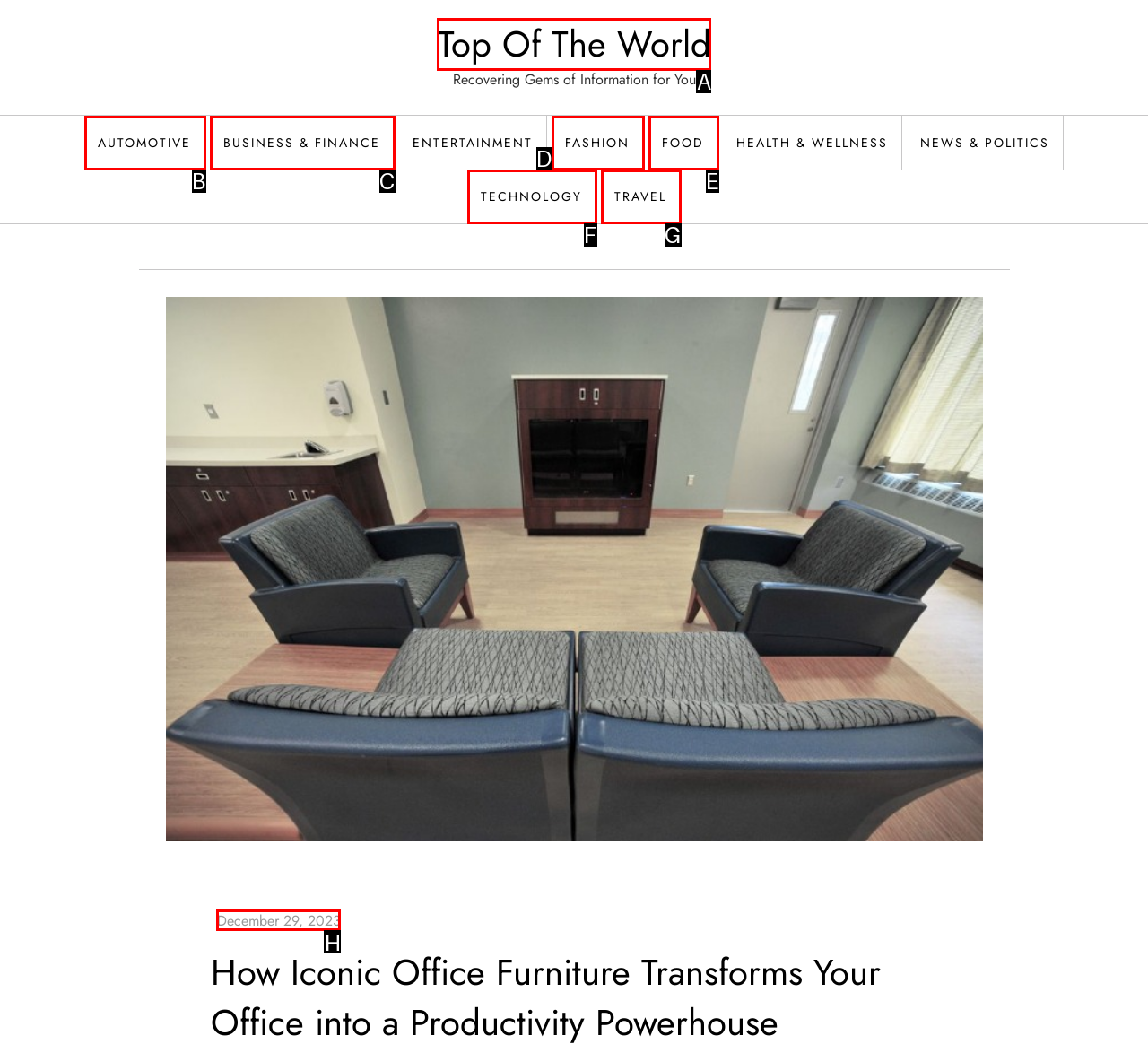Choose the letter of the UI element that aligns with the following description: Top Of The World
State your answer as the letter from the listed options.

A